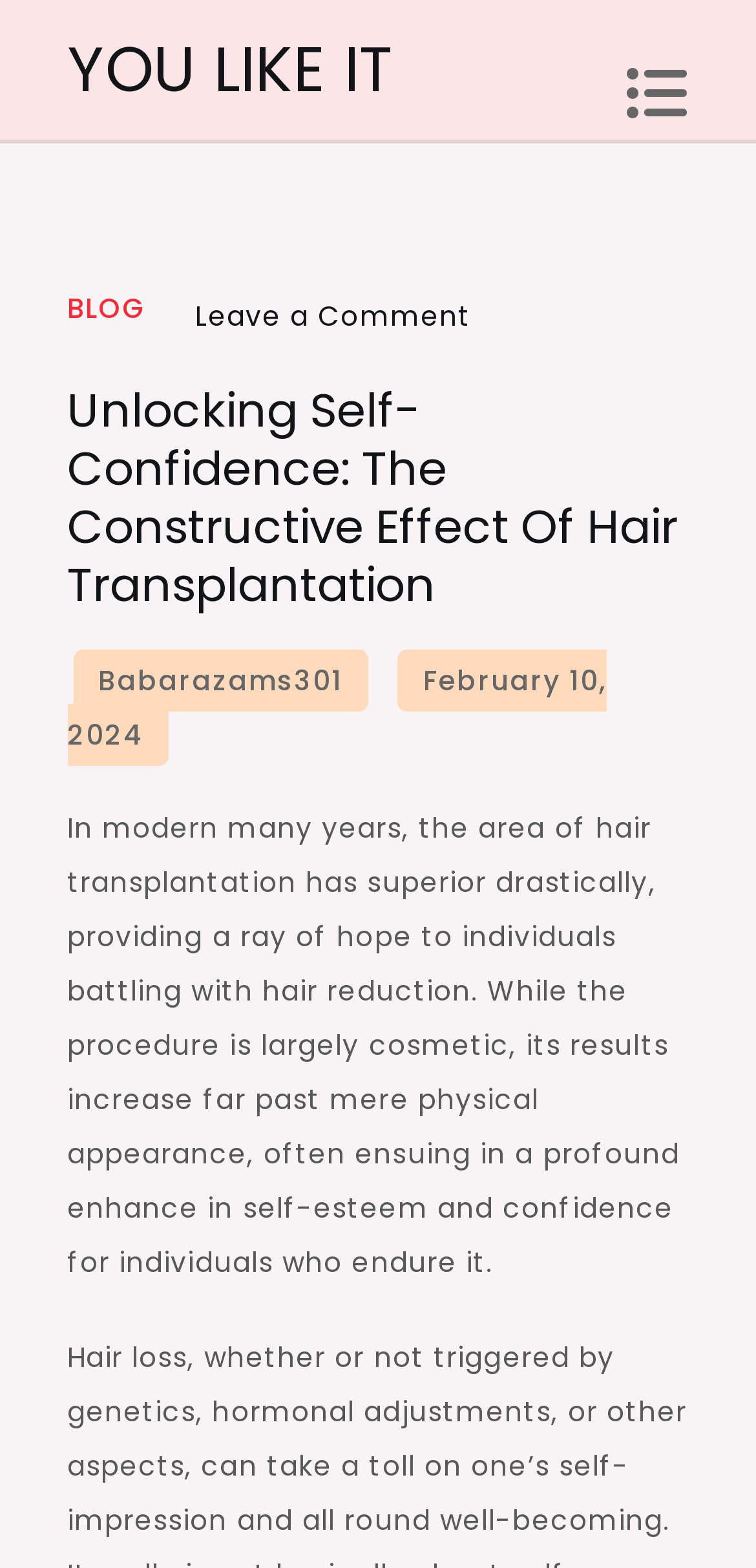When was the article published?
Using the image as a reference, answer the question with a short word or phrase.

February 10, 2024